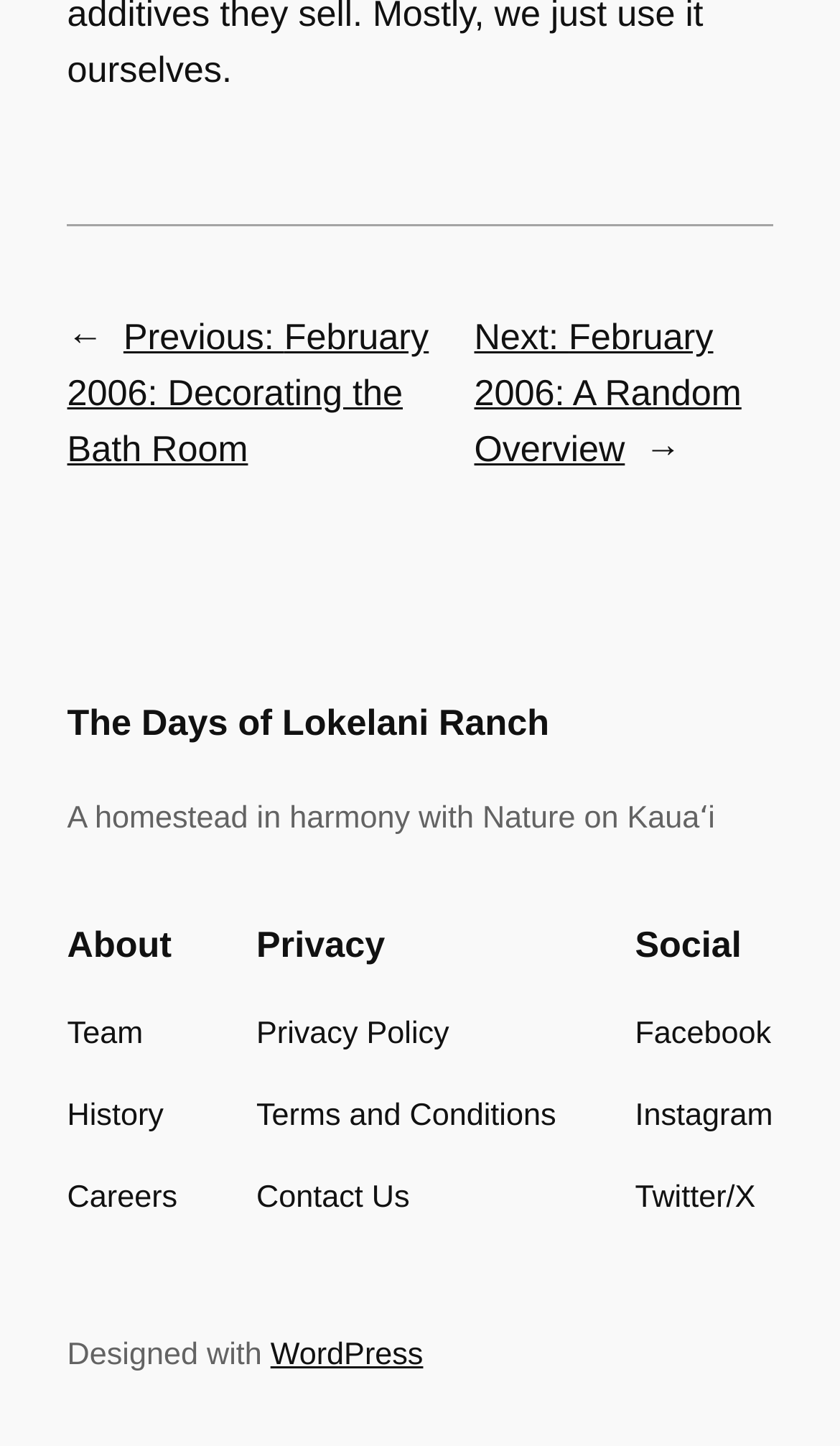Pinpoint the bounding box coordinates of the area that must be clicked to complete this instruction: "learn about the history".

[0.08, 0.755, 0.195, 0.789]